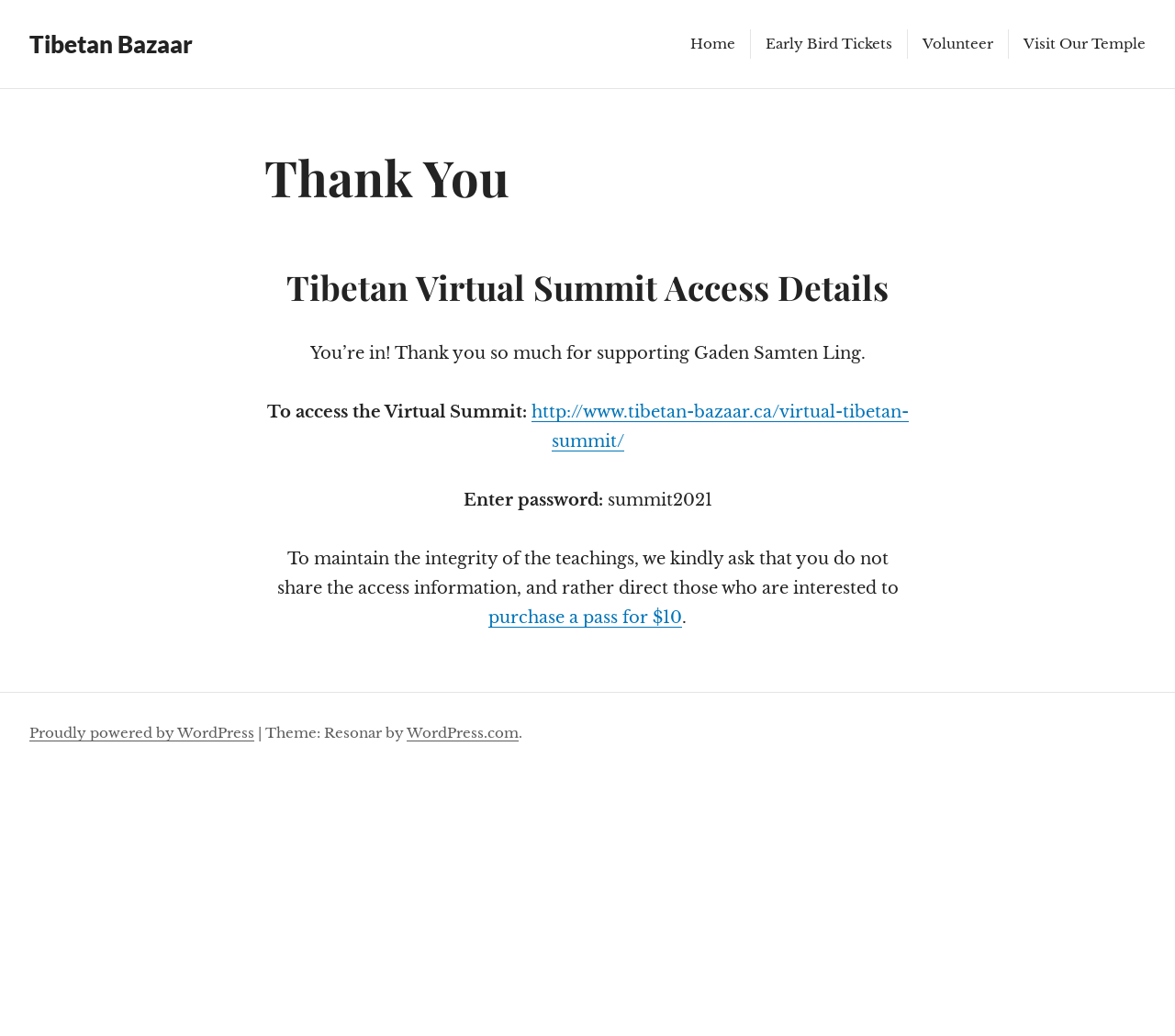Please specify the bounding box coordinates of the clickable region to carry out the following instruction: "Check the website powered by". The coordinates should be four float numbers between 0 and 1, in the format [left, top, right, bottom].

[0.346, 0.699, 0.441, 0.716]